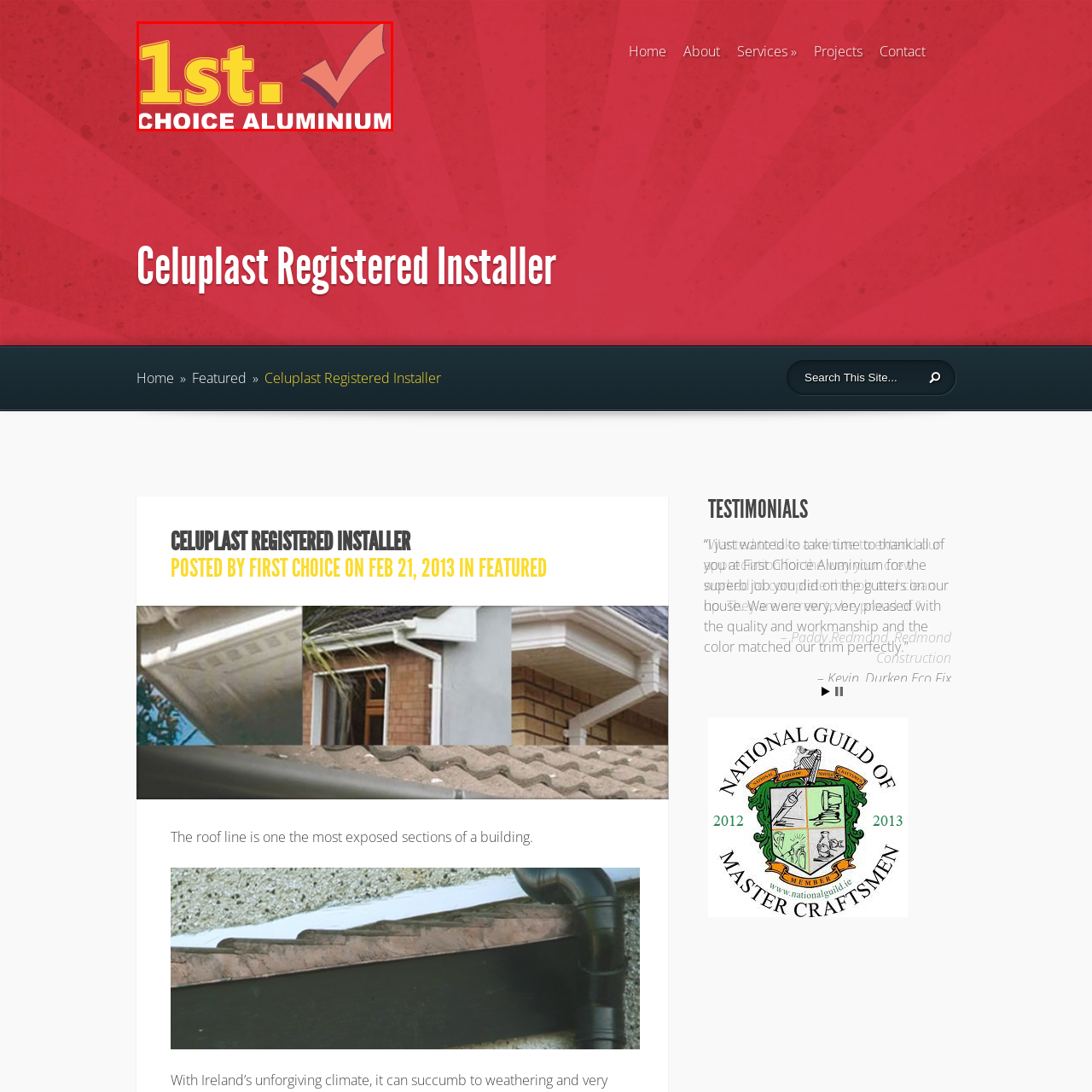Look at the photo within the red outline and describe it thoroughly.

The image features a vibrant and eye-catching logo for "1st Choice Aluminium." The logo is prominently displayed against a bold red background, which enhances its visibility. The text "1st." is styled in large, yellow lettering, drawing immediate attention, while the word "CHOICE" appears in stark white, bold letters, reinforcing the branding. Accompanying the text is a check mark symbol, subtly integrated into the design, signifying quality and approval. This logo serves as a visual representation of the company, emphasizing its commitment to excellence within the aluminium services industry.